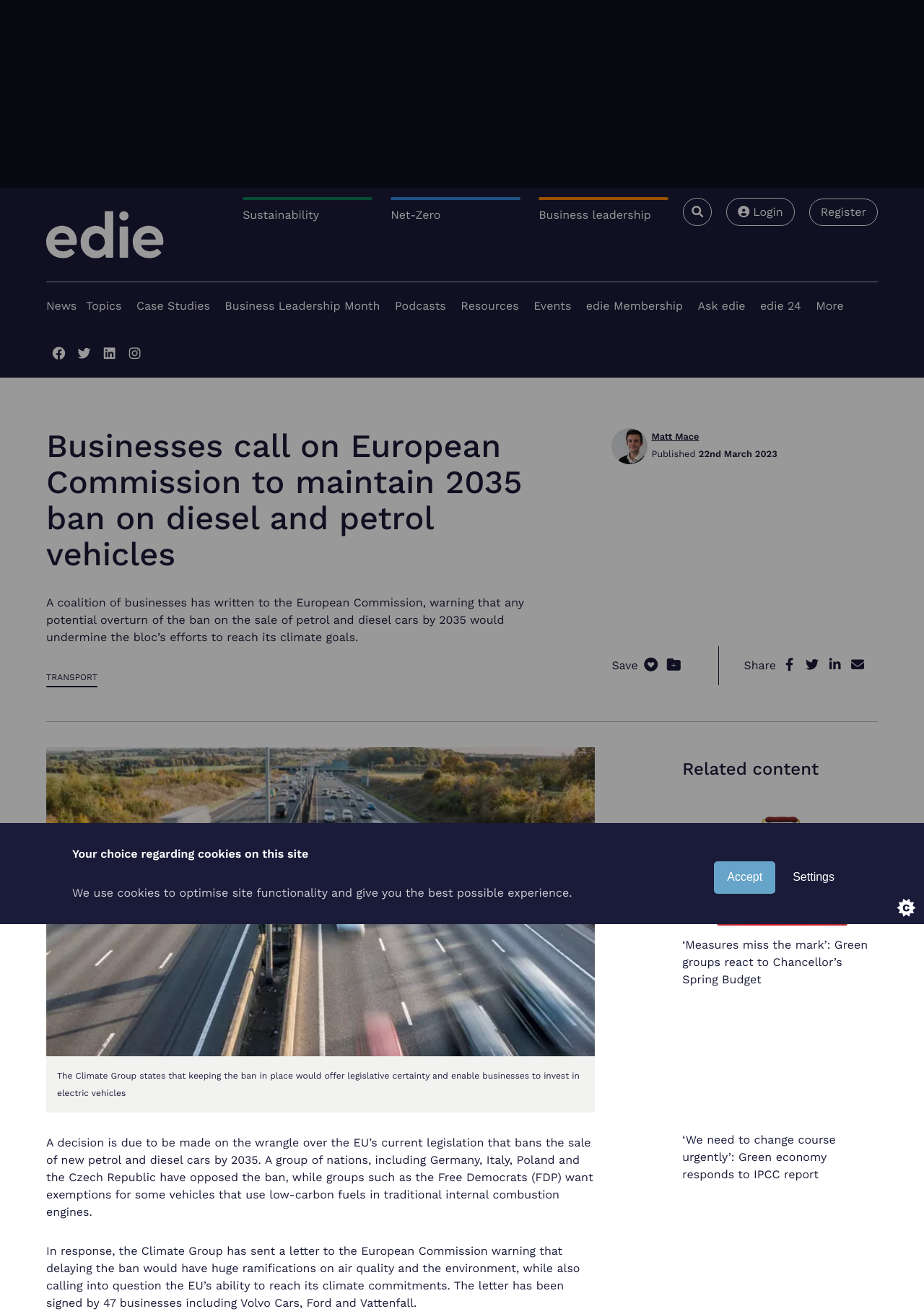Specify the bounding box coordinates (top-left x, top-left y, bottom-right x, bottom-right y) of the UI element in the screenshot that matches this description: Events

[0.577, 0.215, 0.618, 0.251]